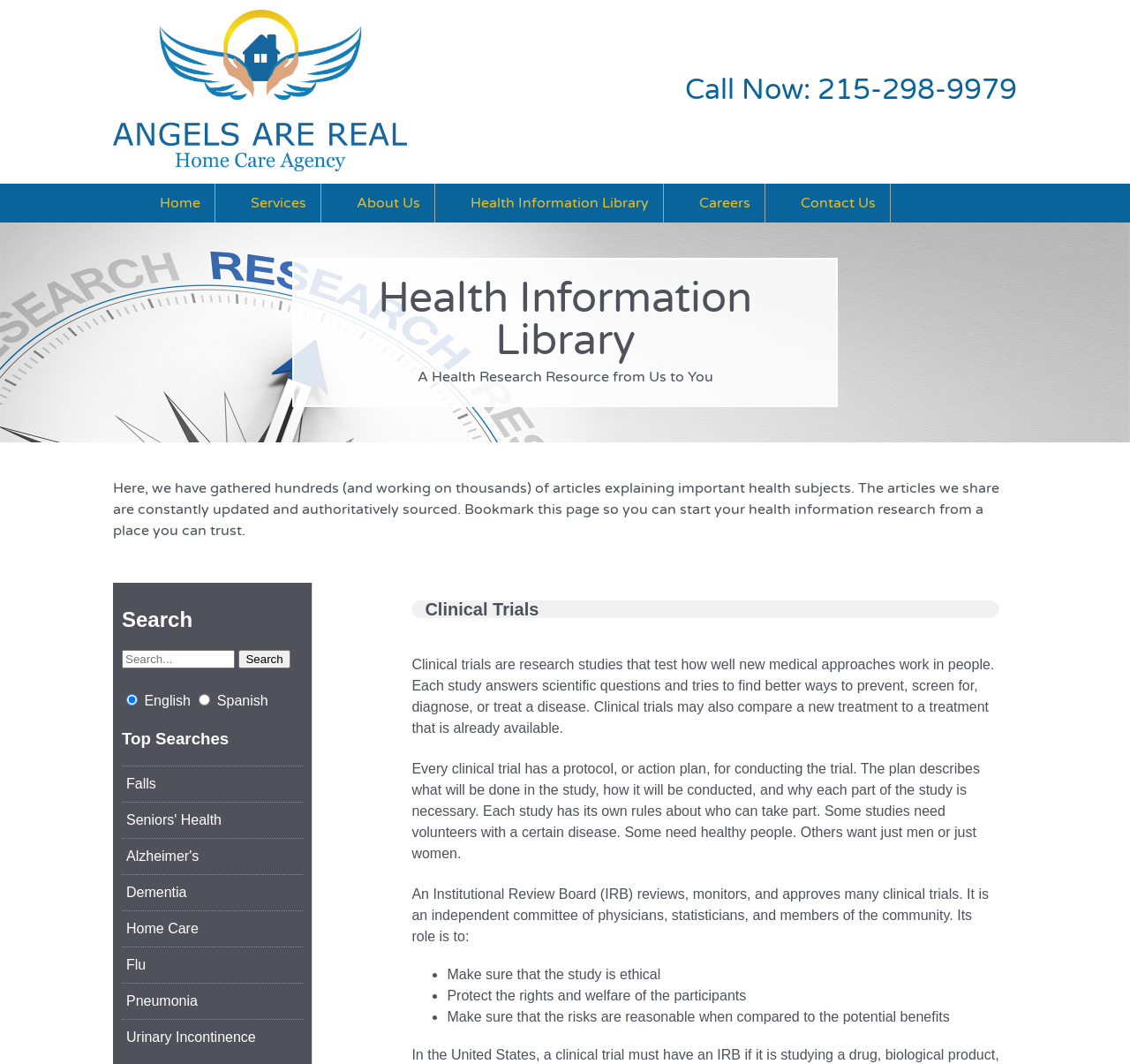Produce a meticulous description of the webpage.

This webpage is a health information library that provides a searchable collection of hundreds of health articles. At the top left corner, there is a Home Care logo, which is an image linked to the homepage. Next to the logo, there is a "Call Now" text with a phone number "215-298-9979" that can be clicked to make a call. 

Below the logo, there is a navigation menu with links to "Home", "Services", "About Us", "Health Information Library", "Careers", and "Contact Us". 

The main content of the page is divided into several sections. The first section has a heading "Health Information Library" and a subheading "A Health Research Resource from Us to You". Below the subheading, there is a paragraph explaining the purpose of the health information library, which is to provide authoritative and updated health information.

To the right of the main content, there is a search box with a "Search" button and a radio button to select the language, either English or Spanish. 

Below the search box, there is a section with a heading "Top Searches" that lists popular health topics, such as "Falls", "Seniors' Health", "Alzheimer's", and "Home Care". 

Further down the page, there is a section with a heading "Clinical Trials" that explains what clinical trials are, how they work, and their importance in medical research. This section includes several paragraphs of text and a list of three points explaining the role of an Institutional Review Board (IRB) in reviewing and approving clinical trials.